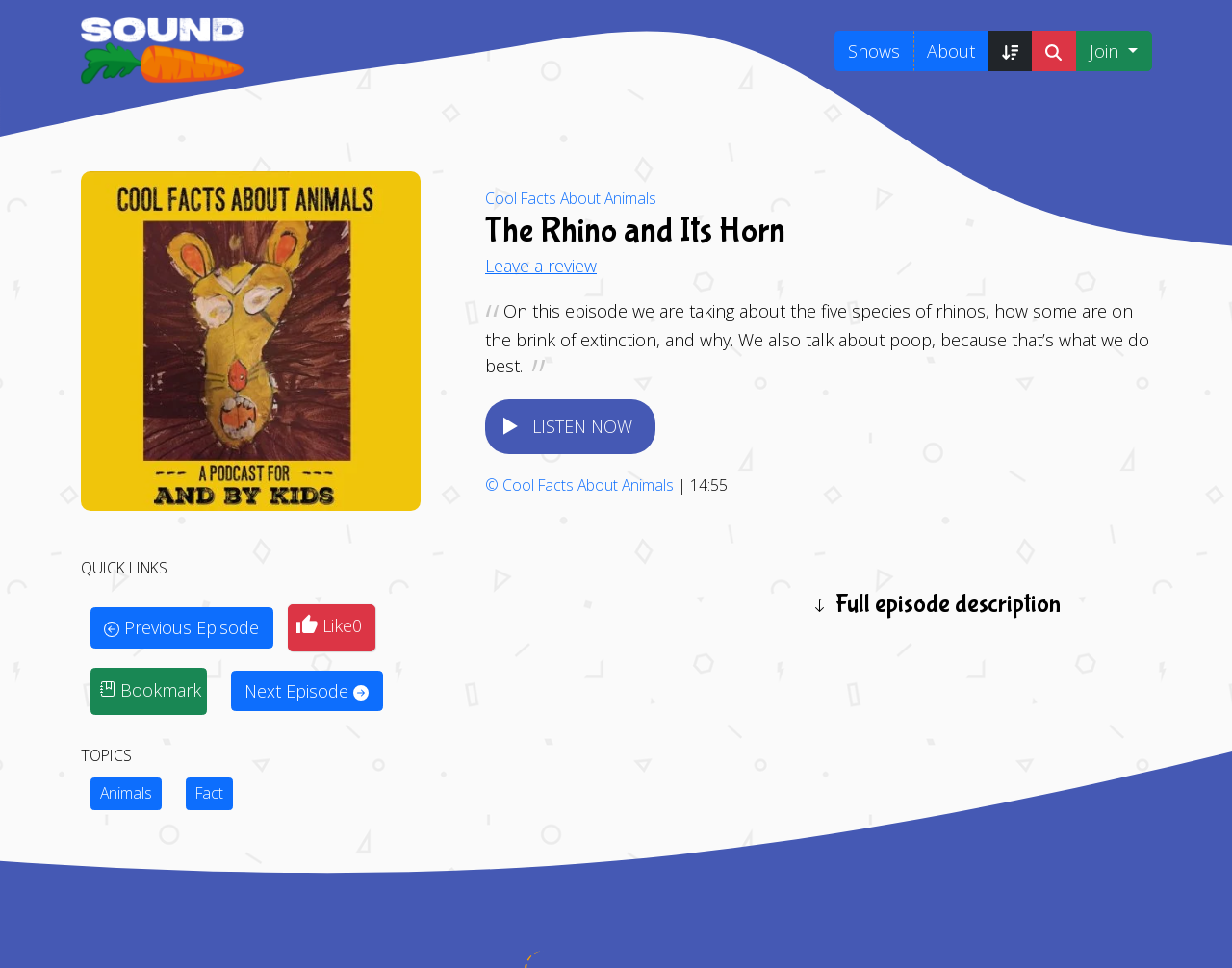Find the bounding box coordinates for the element that must be clicked to complete the instruction: "Check the 'RECENT POSTS'". The coordinates should be four float numbers between 0 and 1, indicated as [left, top, right, bottom].

None